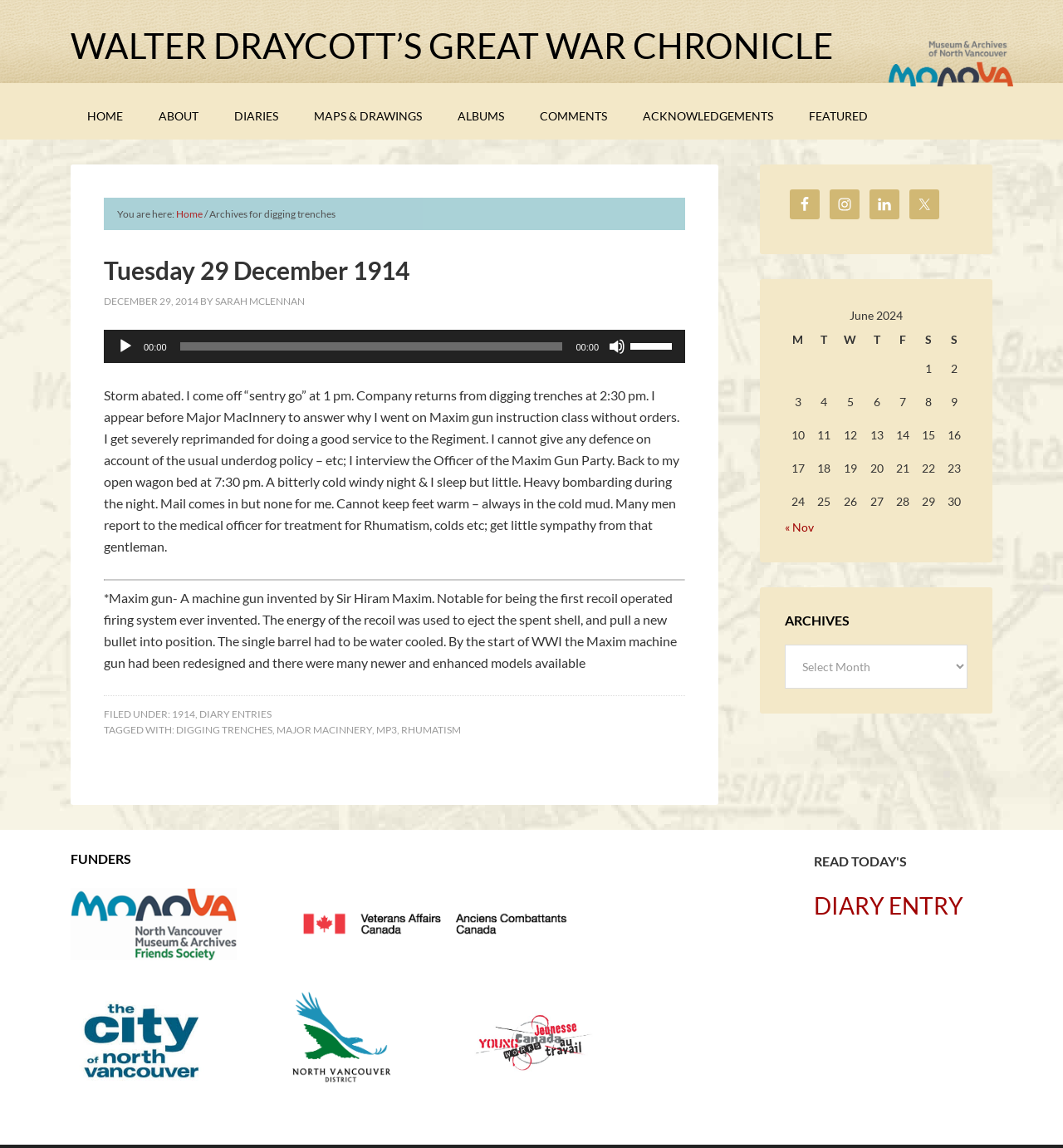Offer a detailed account of what is visible on the webpage.

The webpage is about Walter Draycott's Great War Chronicle, specifically an archive page for "digging trenches". At the top, there is a logo and a navigation menu with links to "HOME", "ABOUT", "DIARIES", "MAPS & DRAWINGS", "ALBUMS", "COMMENTS", "ACKNOWLEDGEMENTS", and "FEATURED". Below the navigation menu, there is a breadcrumb trail indicating the current page's location.

The main content of the page is an article titled "Tuesday 29 December 1914". The article has a heading, a time stamp, and an author's name, "SARAH MCLENNAN". The article's content is a diary entry describing the author's experience on that day, including their duties, interactions with others, and the harsh weather conditions.

Below the article, there is an audio player with controls to play, pause, and adjust the volume. There is also a separator line and a footnote explaining what a Maxim gun is.

At the bottom of the page, there is a footer section with links to categories, tags, and a calendar table for June 2024. On the right side of the page, there is a sidebar with links to social media platforms, including Facebook, Instagram, LinkedIn, and Twitter.

Overall, the webpage is a historical archive page with a focus on World War I, featuring a diary entry and related information.